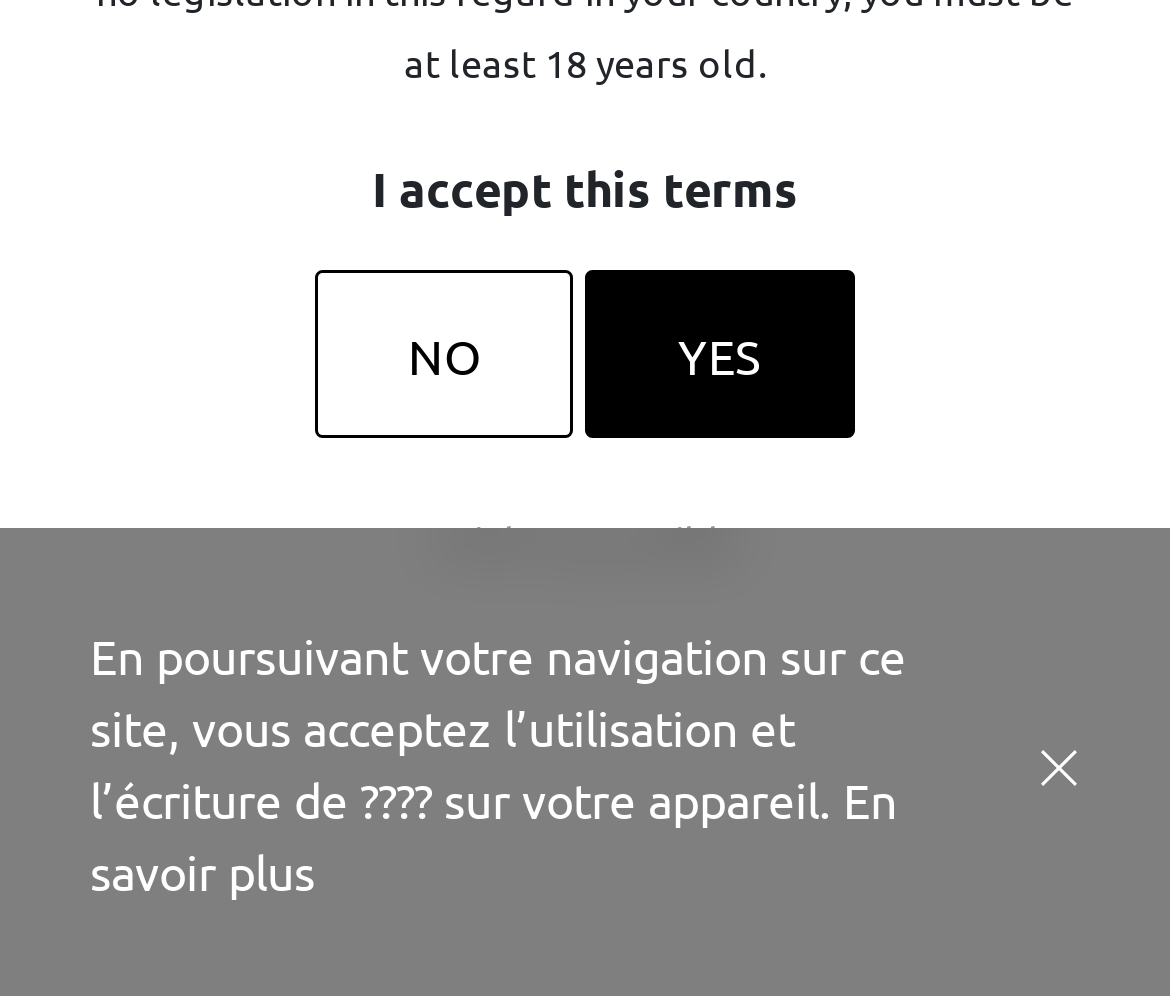Please locate the UI element described by "En savoir plus" and provide its bounding box coordinates.

[0.077, 0.771, 0.767, 0.904]